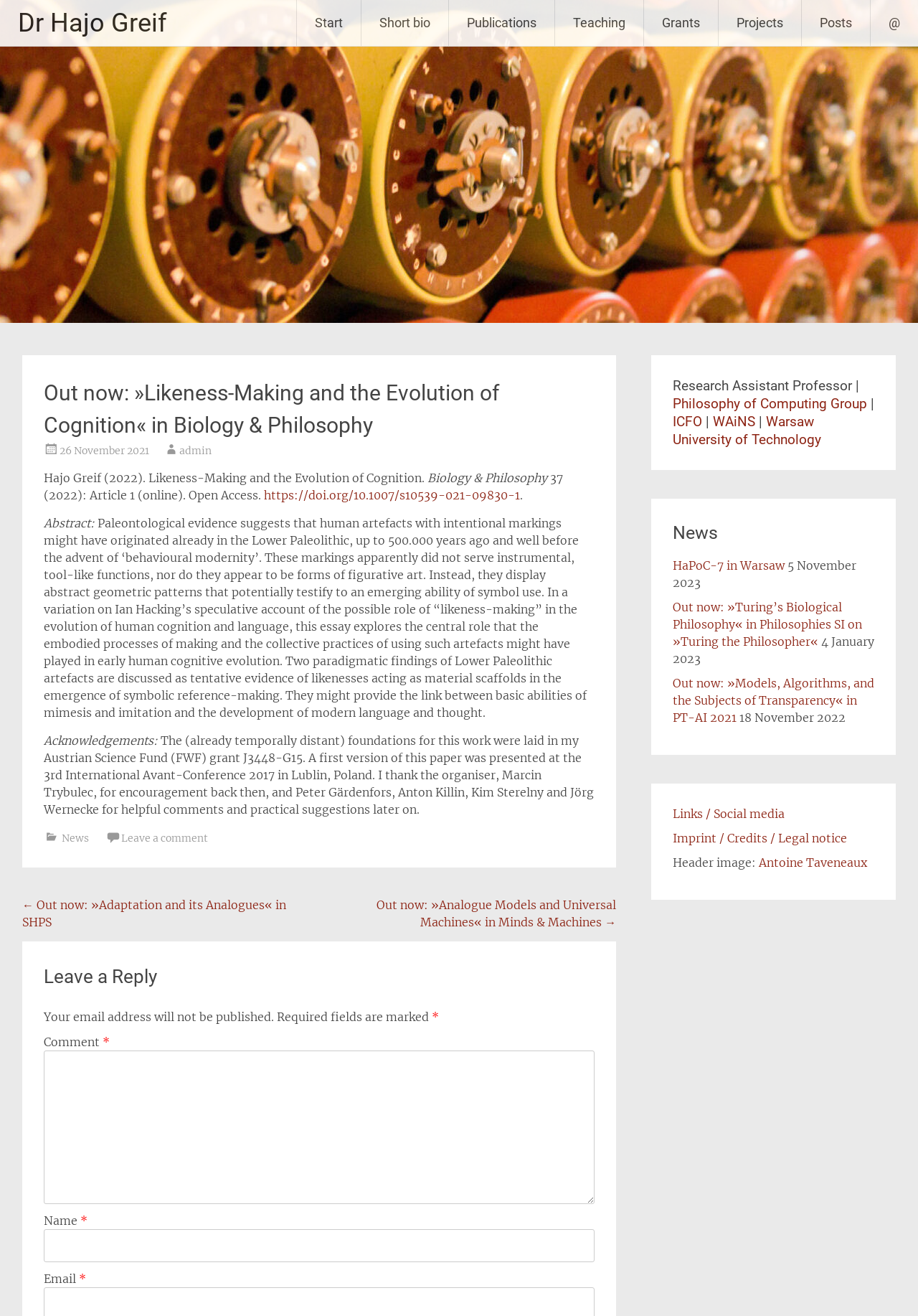Give a one-word or one-phrase response to the question: 
What is the title of the latest article?

Likeness-Making and the Evolution of Cognition